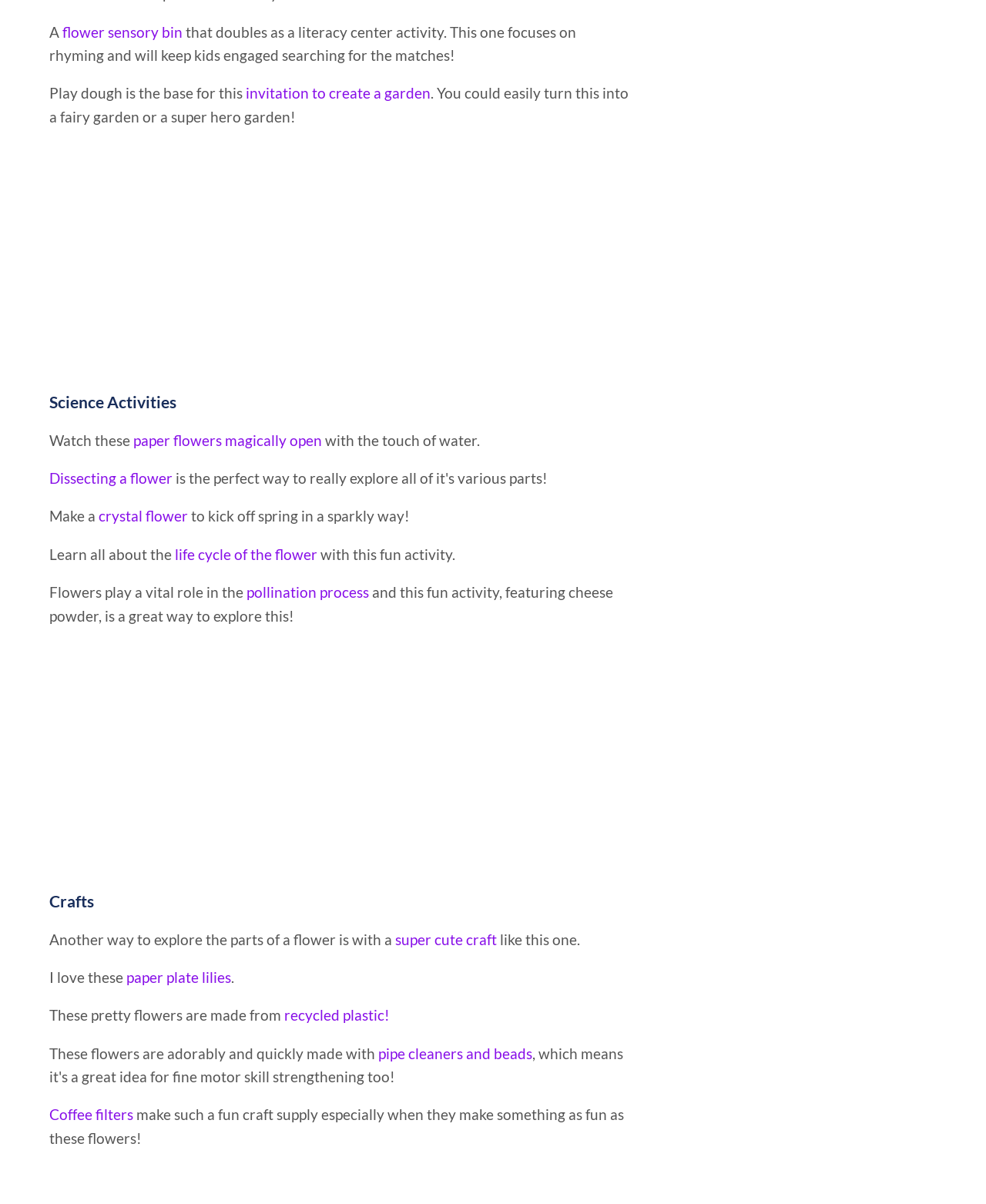Using the information from the screenshot, answer the following question thoroughly:
What is used to make the flowers in another craft activity?

The answer can be found in the link element with the text 'pipe cleaners and beads'. This element is located within the 'Crafts' section, indicating that it is a key part of one of the craft activities described.